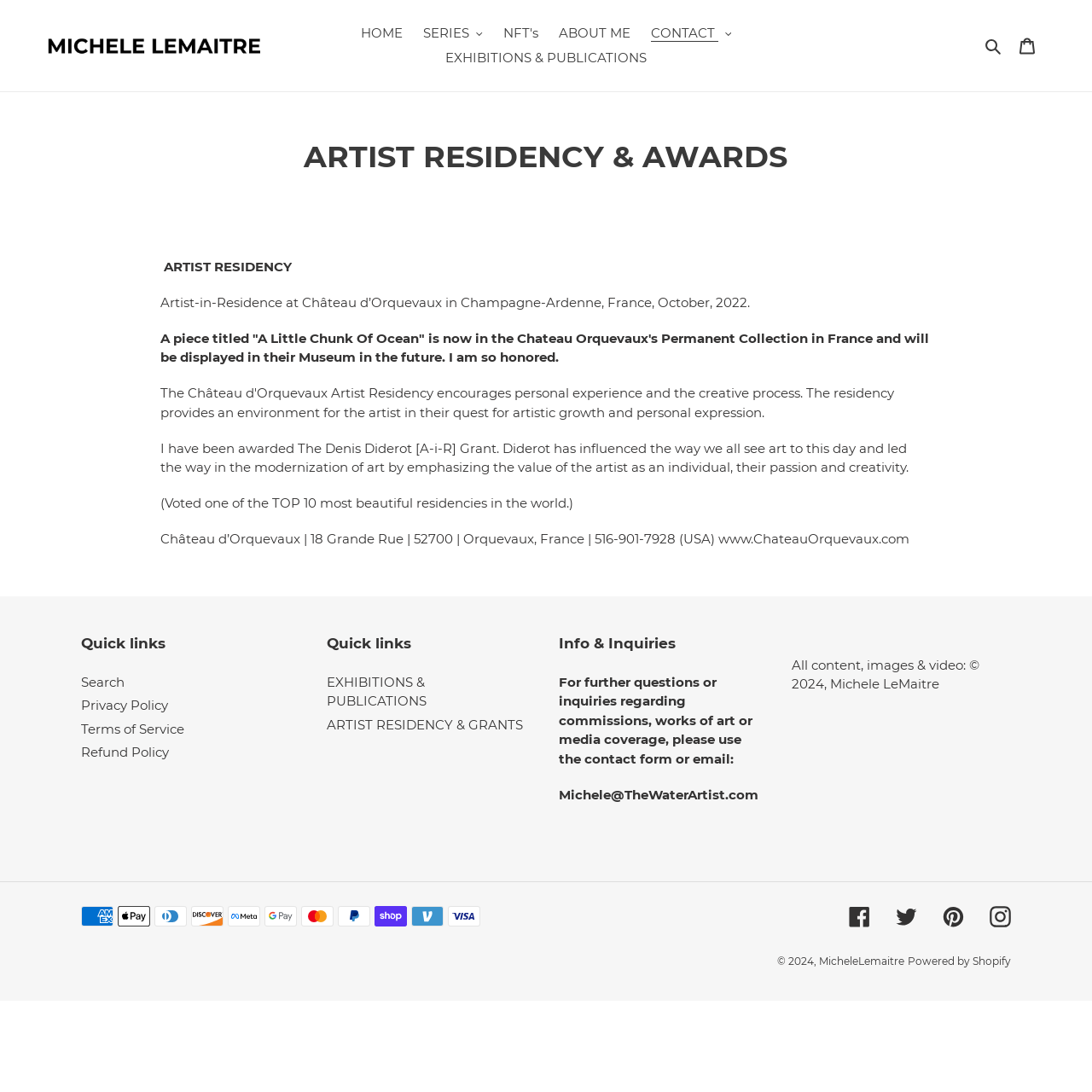What is the grant awarded to the artist?
Please answer the question with as much detail and depth as you can.

The grant can be found in the main content section, where it is written as 'I have been awarded The Denis Diderot [A-i-R] Grant'.